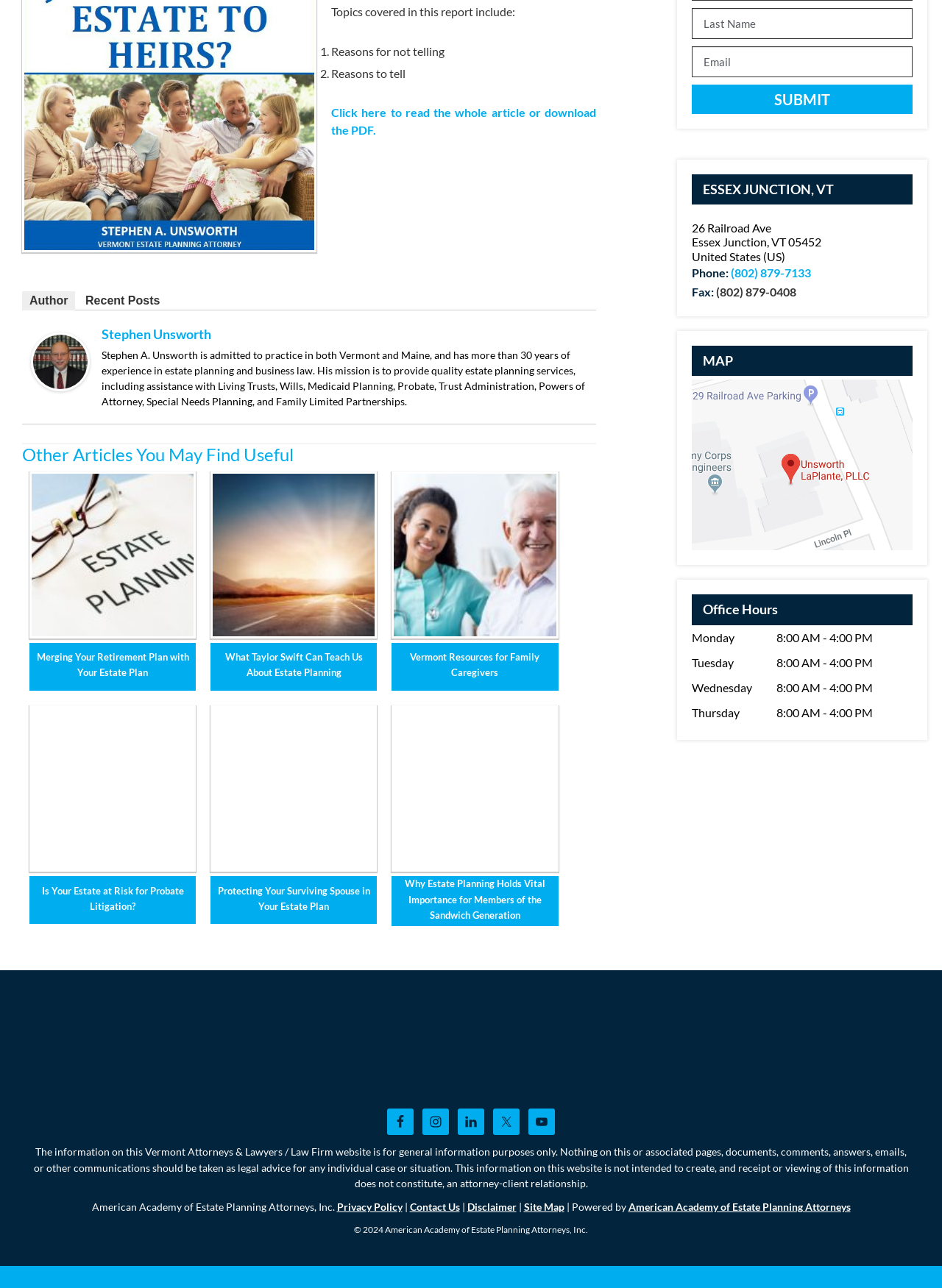Using the provided element description, identify the bounding box coordinates as (top-left x, top-left y, bottom-right x, bottom-right y). Ensure all values are between 0 and 1. Description: Vermont Resources for Family Caregivers

[0.42, 0.504, 0.589, 0.529]